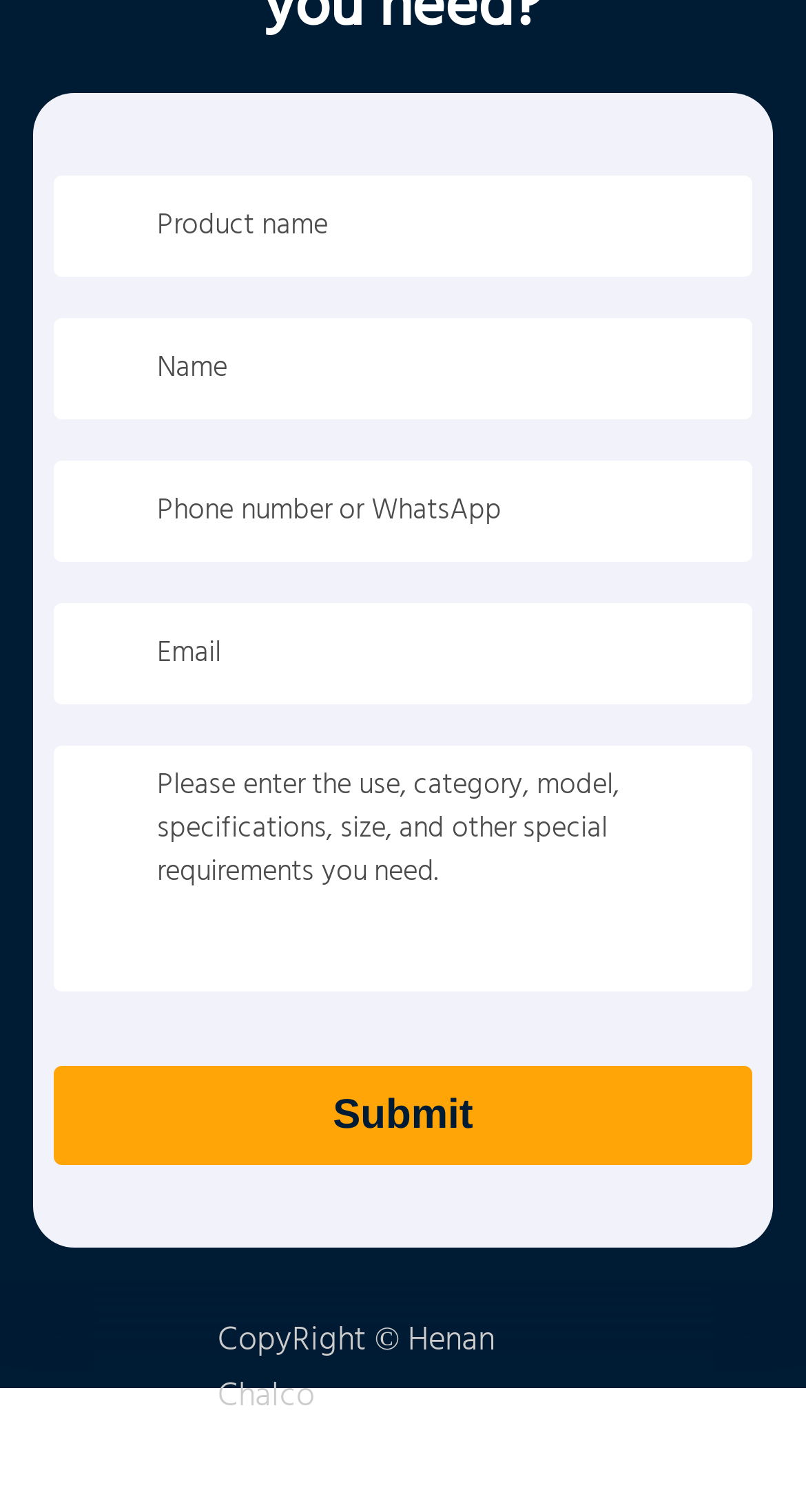Given the description "name="tel" placeholder="Phone number or WhatsApp"", determine the bounding box of the corresponding UI element.

[0.118, 0.318, 0.882, 0.359]